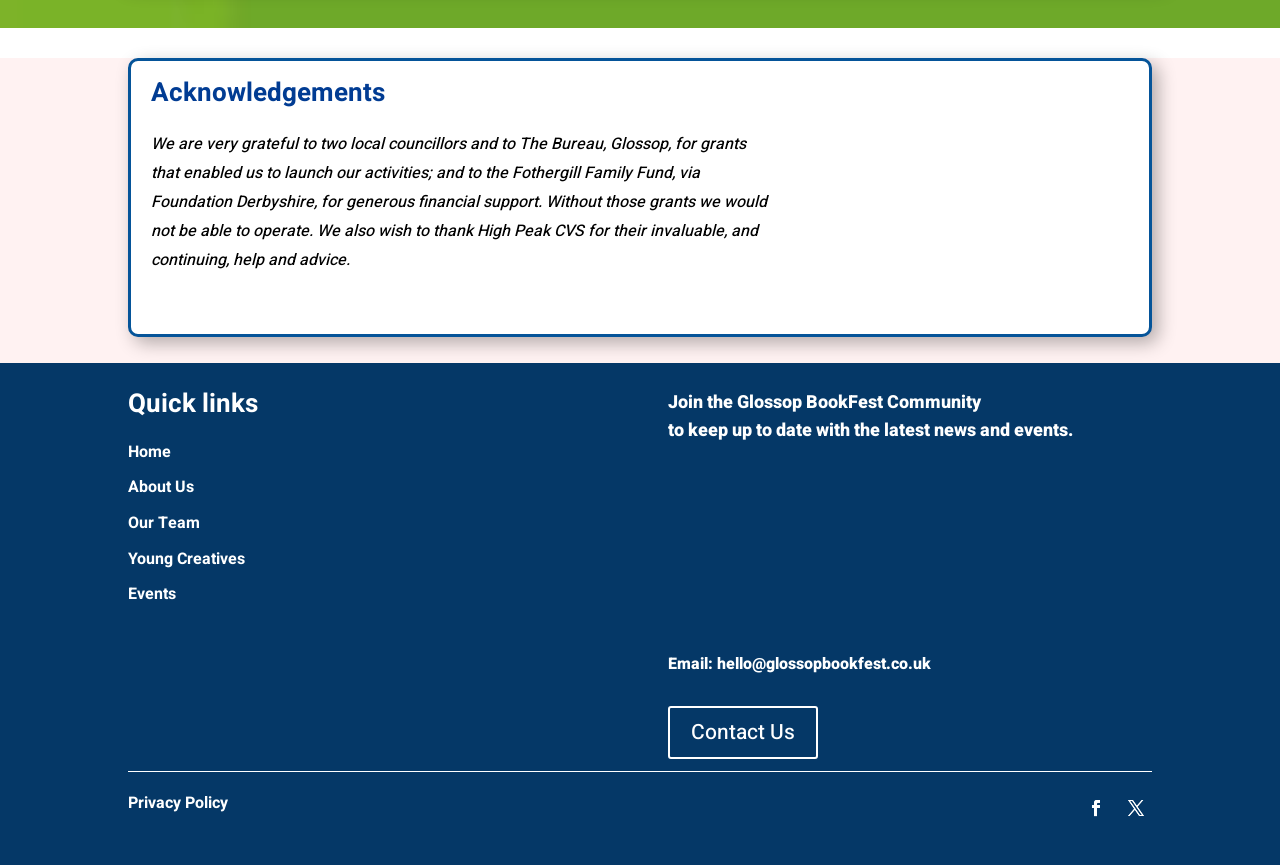Based on the element description: "hello@glossopbookfest.co.uk", identify the bounding box coordinates for this UI element. The coordinates must be four float numbers between 0 and 1, listed as [left, top, right, bottom].

[0.56, 0.754, 0.727, 0.782]